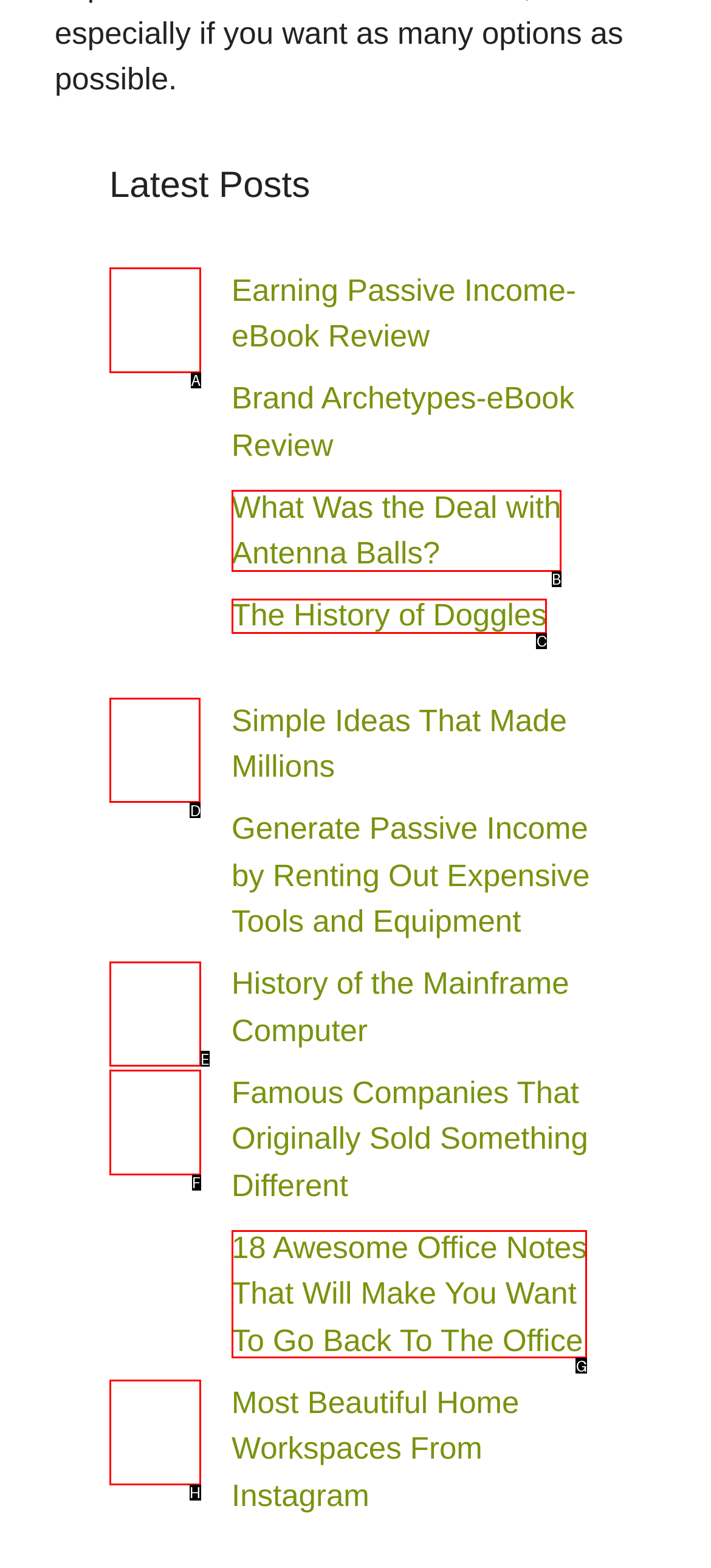Tell me which element should be clicked to achieve the following objective: Explore Simple Ideas That Made Millions
Reply with the letter of the correct option from the displayed choices.

D